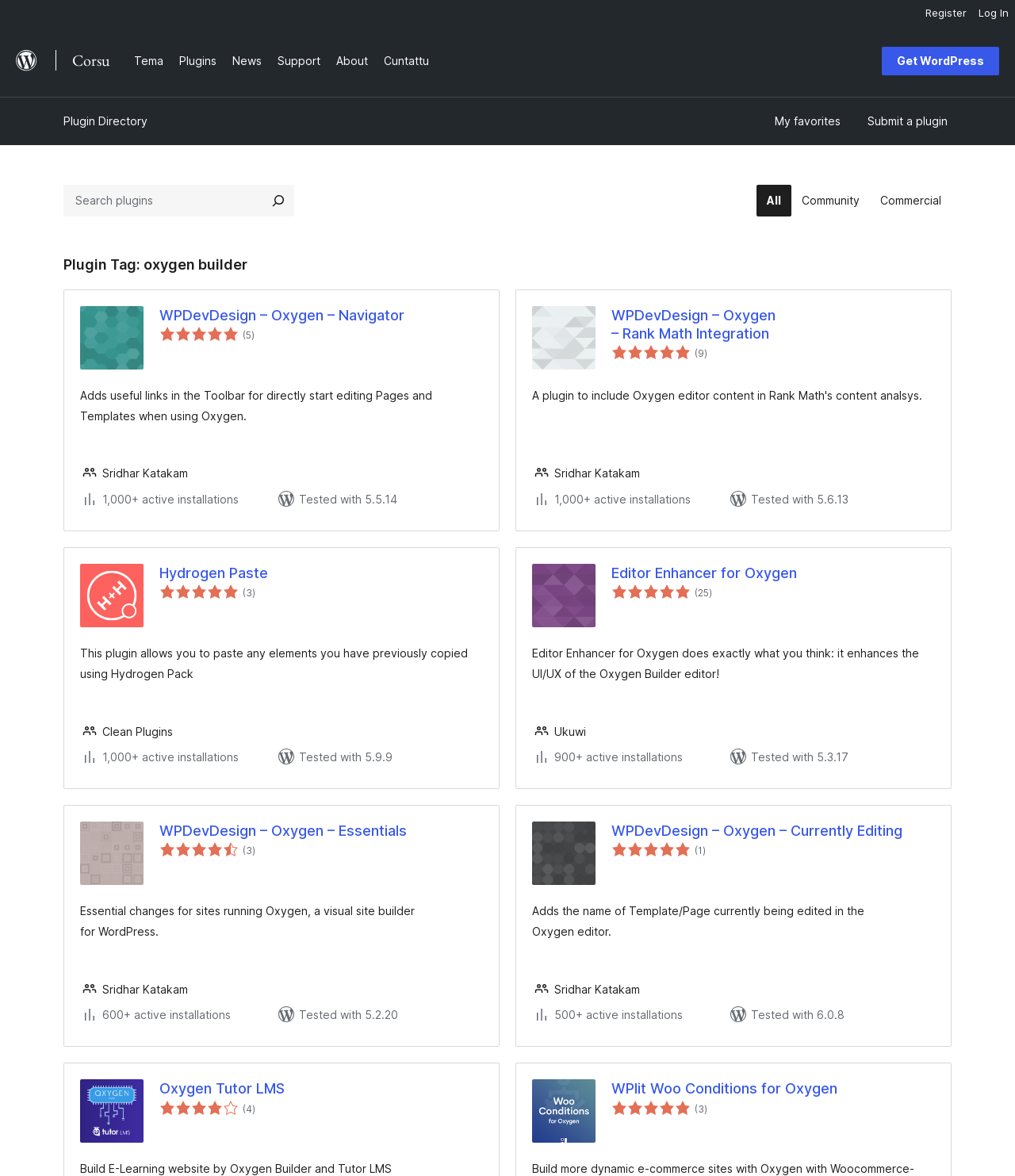Locate the bounding box coordinates of the element I should click to achieve the following instruction: "Get WordPress".

[0.869, 0.04, 0.984, 0.064]